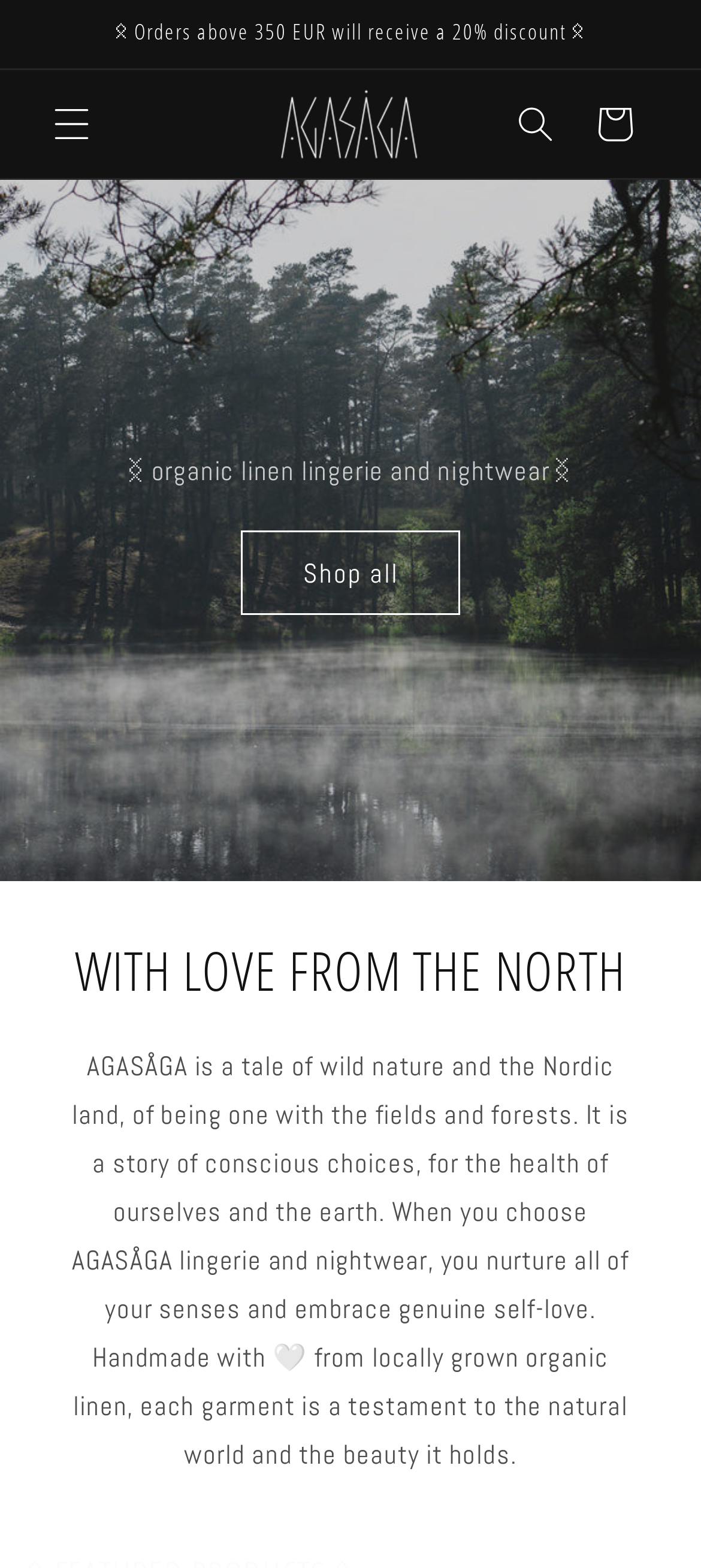What is the purpose of choosing AGASÅGA lingerie and nightwear?
Answer the question with a single word or phrase derived from the image.

nurture senses and self-love